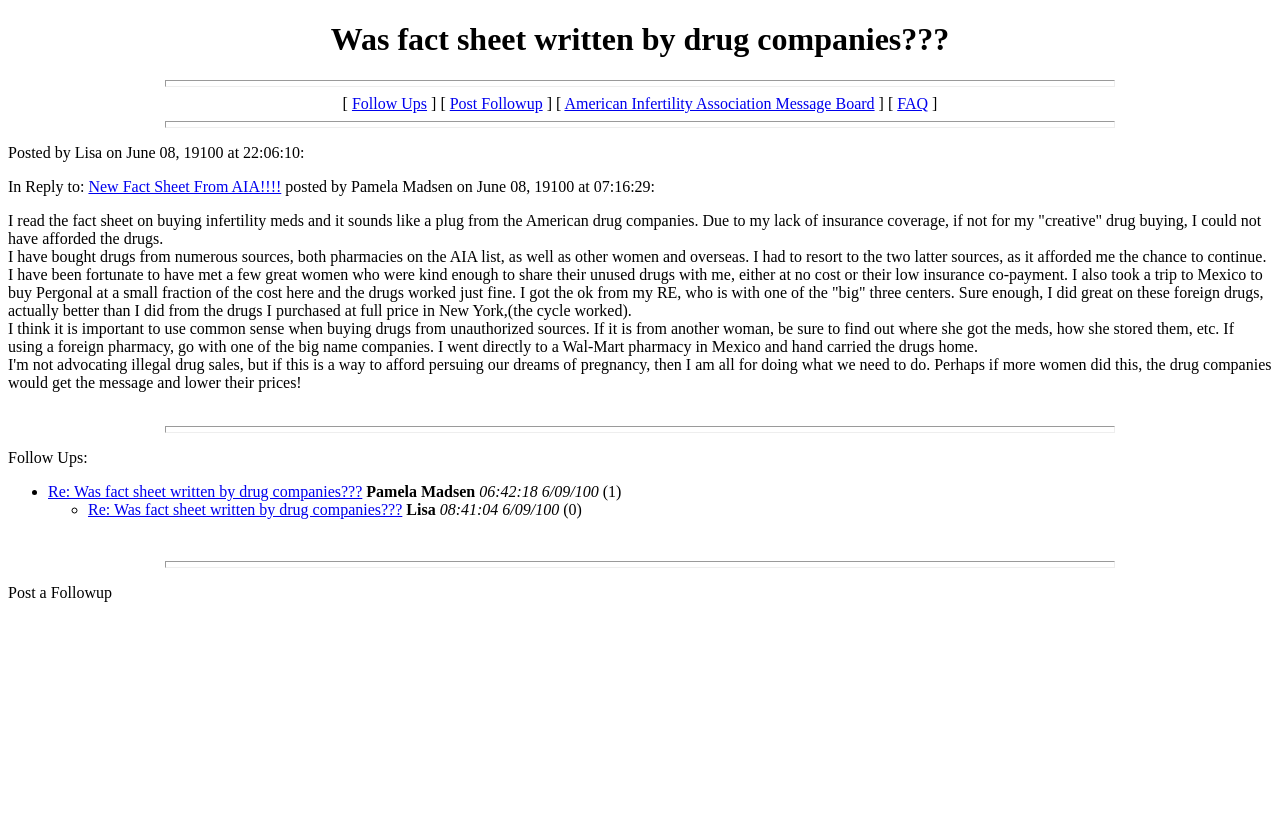Identify the bounding box coordinates for the UI element that matches this description: "FAQ".

[0.701, 0.115, 0.725, 0.136]